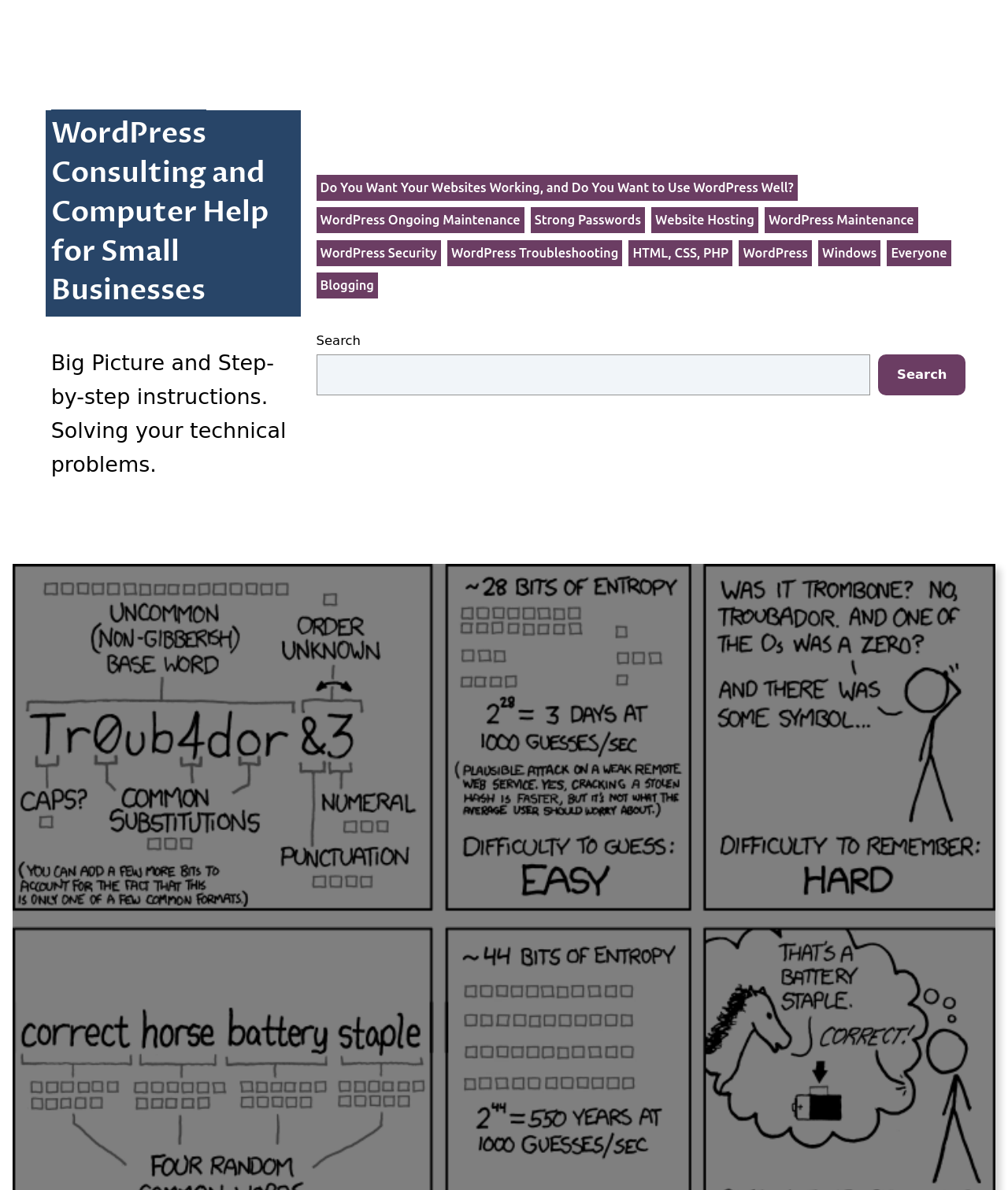Find the bounding box coordinates for the area you need to click to carry out the instruction: "Go to Strong Passwords". The coordinates should be four float numbers between 0 and 1, indicated as [left, top, right, bottom].

[0.526, 0.174, 0.64, 0.196]